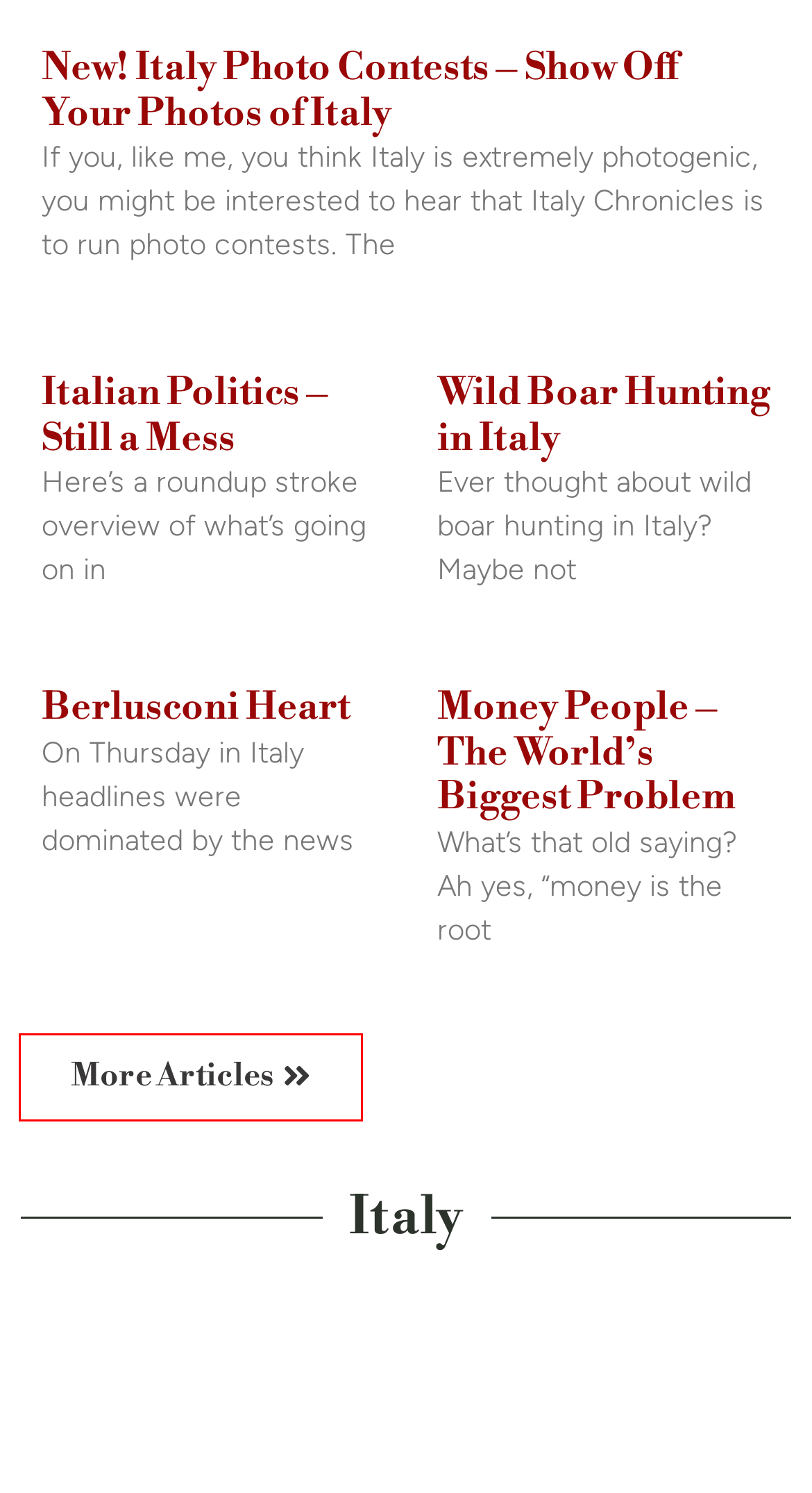You see a screenshot of a webpage with a red bounding box surrounding an element. Pick the webpage description that most accurately represents the new webpage after interacting with the element in the red bounding box. The options are:
A. Wild Boar Hunting in Italy
B. New! Italy Photo Contests - Show Off Your Photos of Italy
C. Berlusconi Heart
D. Money People - The World's Biggest Problem
E. Anonymous Hacks Web Site of Fabrizio Corona
F. House For Sale near Milan
G. Italian Politics - Still a Mess
H. Blog View - Old

H